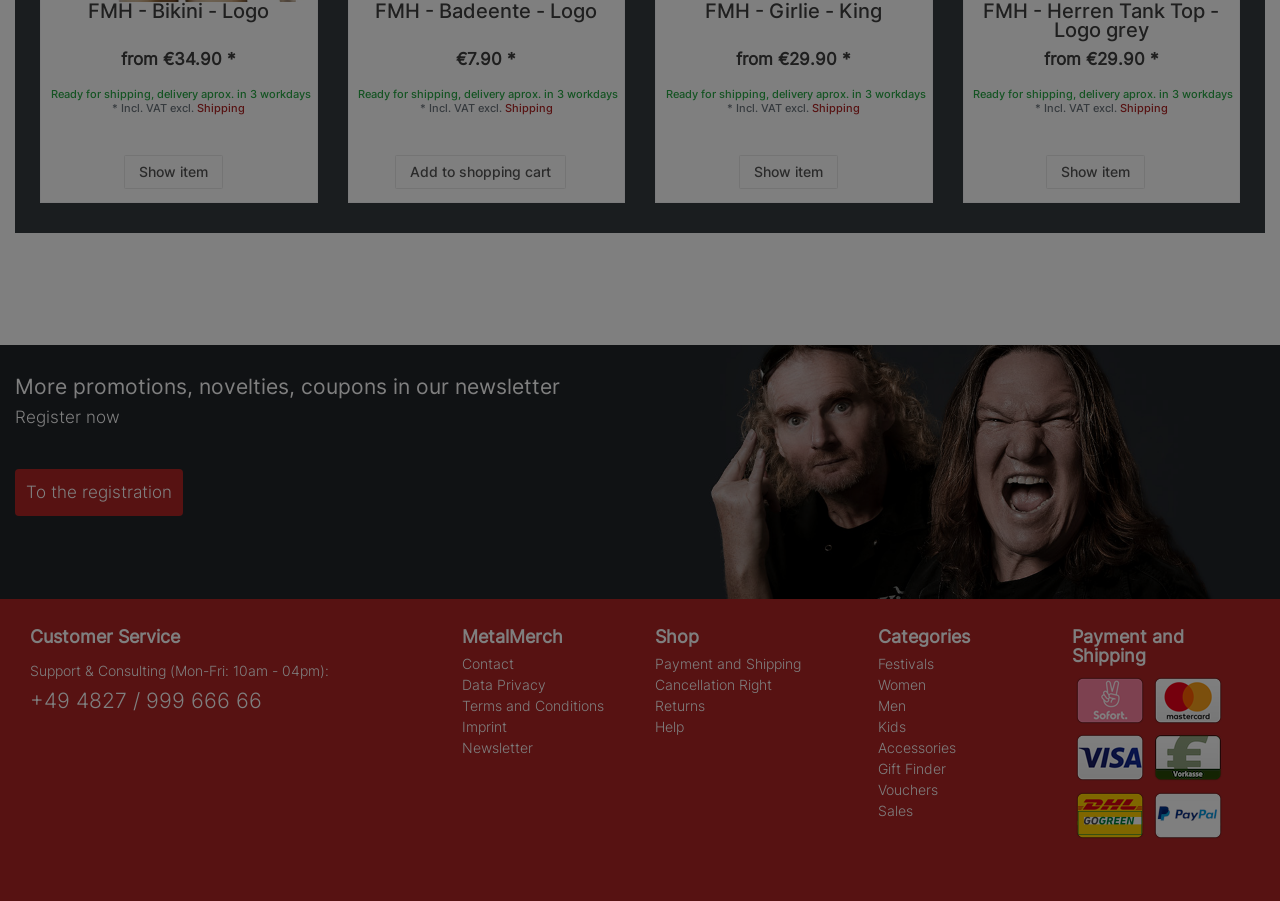Can you find the bounding box coordinates of the area I should click to execute the following instruction: "Like the quote"?

None